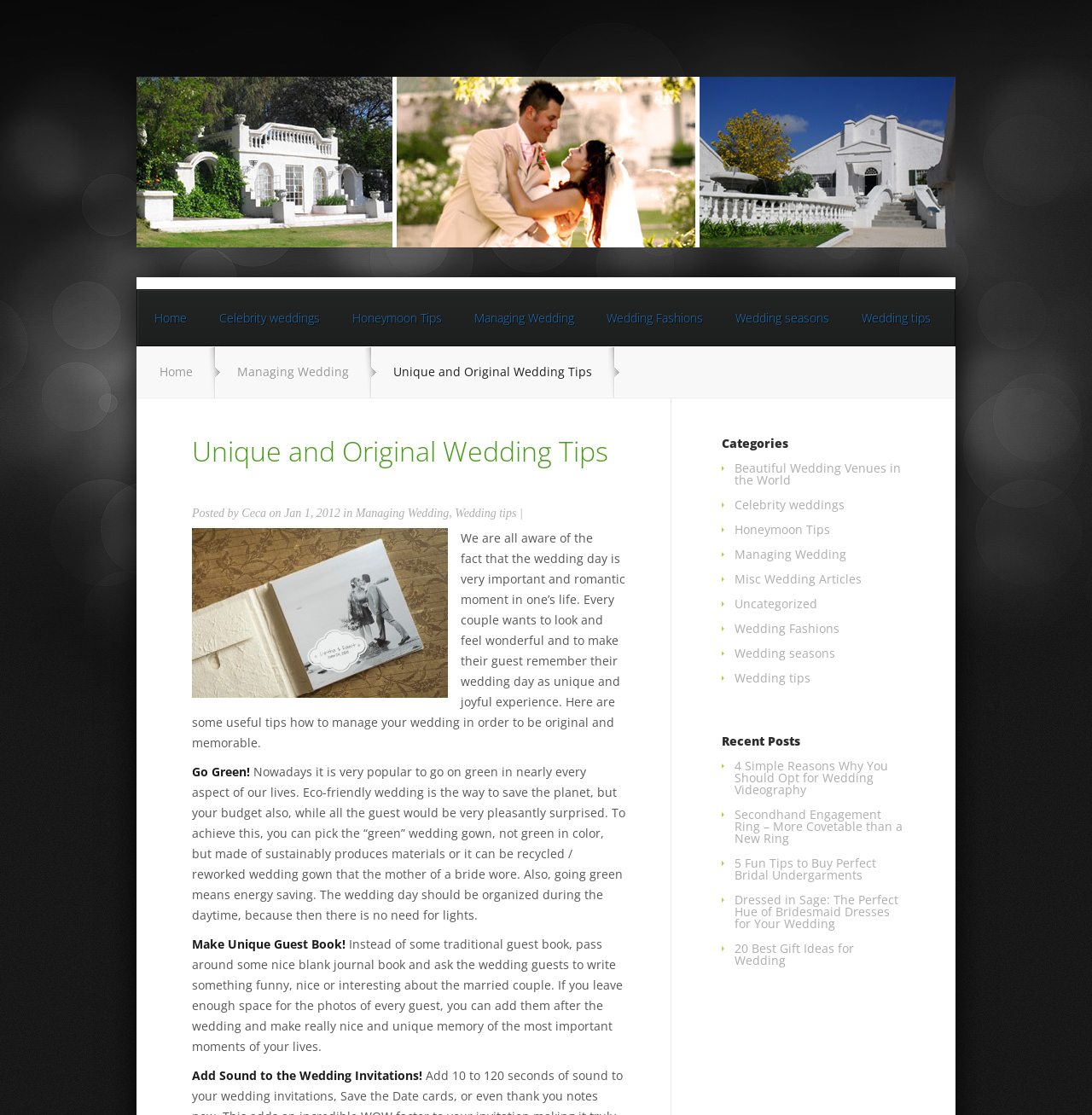Provide a one-word or short-phrase response to the question:
How many categories are listed on this webpage?

9